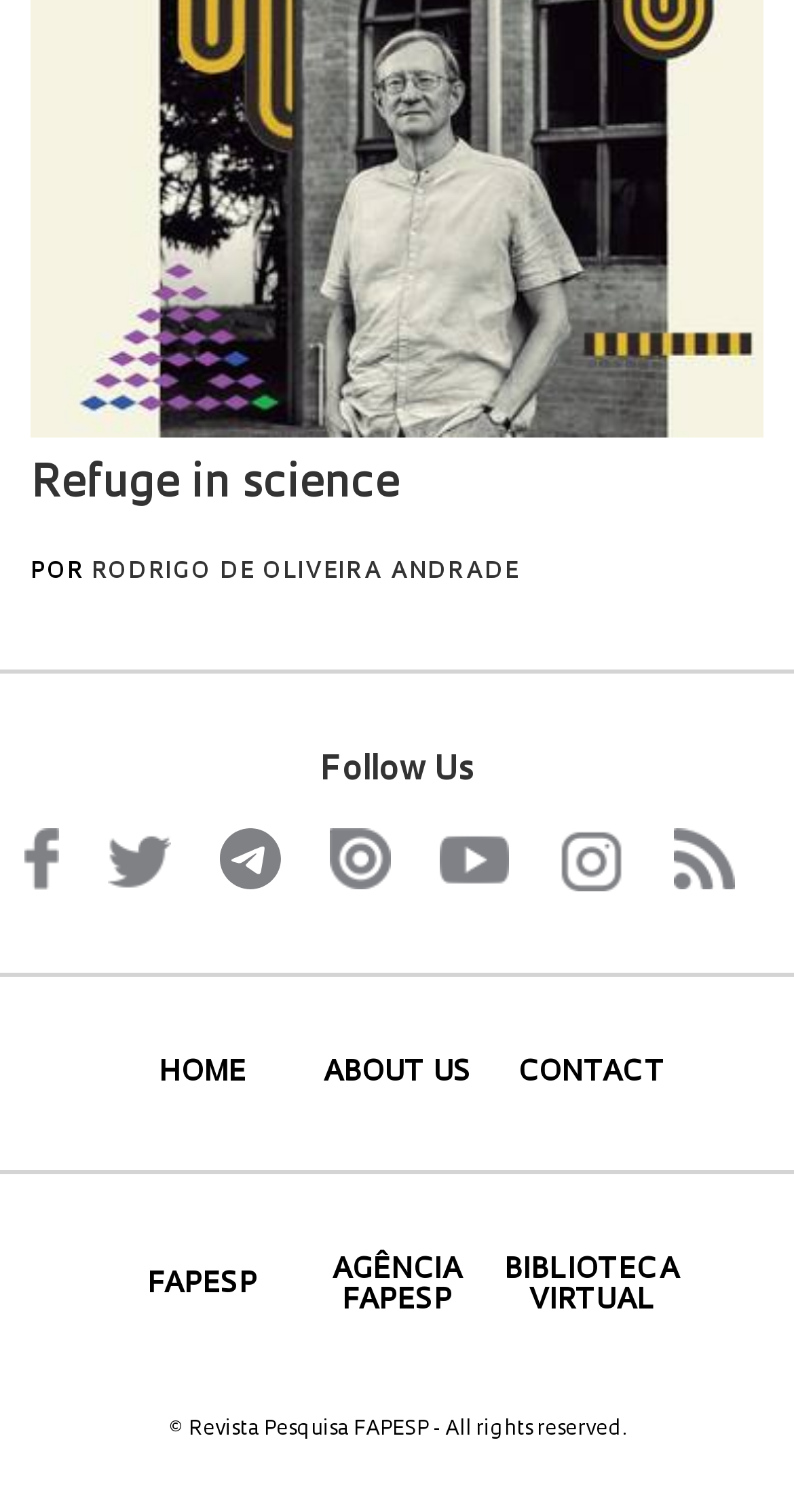Locate the bounding box coordinates of the segment that needs to be clicked to meet this instruction: "Subscribe to RSS".

[0.849, 0.547, 0.926, 0.588]